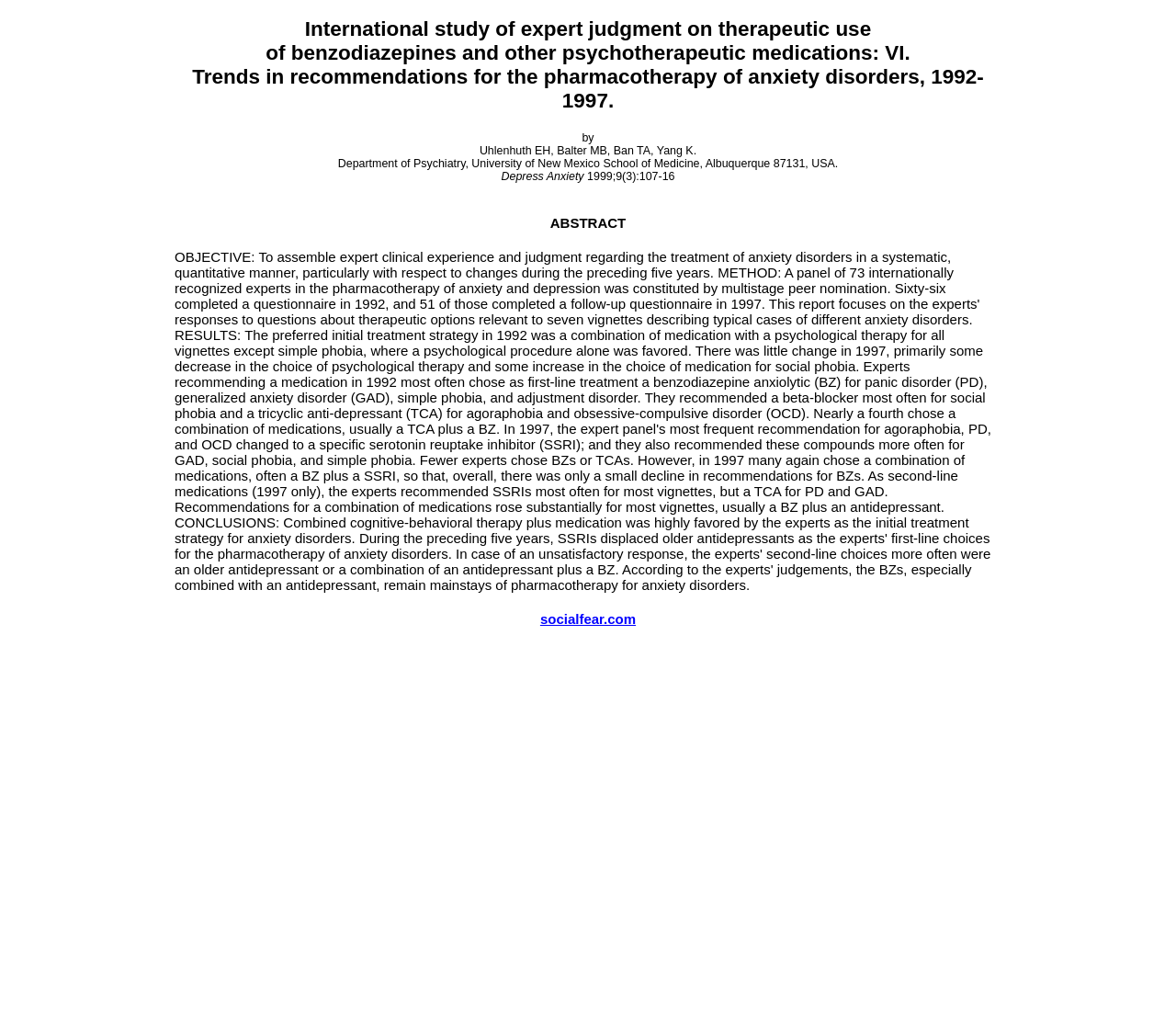From the details in the image, provide a thorough response to the question: What is the name of the department where the authors are affiliated?

I found the answer by looking at the second heading element, which contains the authors' information. The department name is mentioned as 'Department of Psychiatry, University of New Mexico School of Medicine, Albuquerque 87131, USA'.